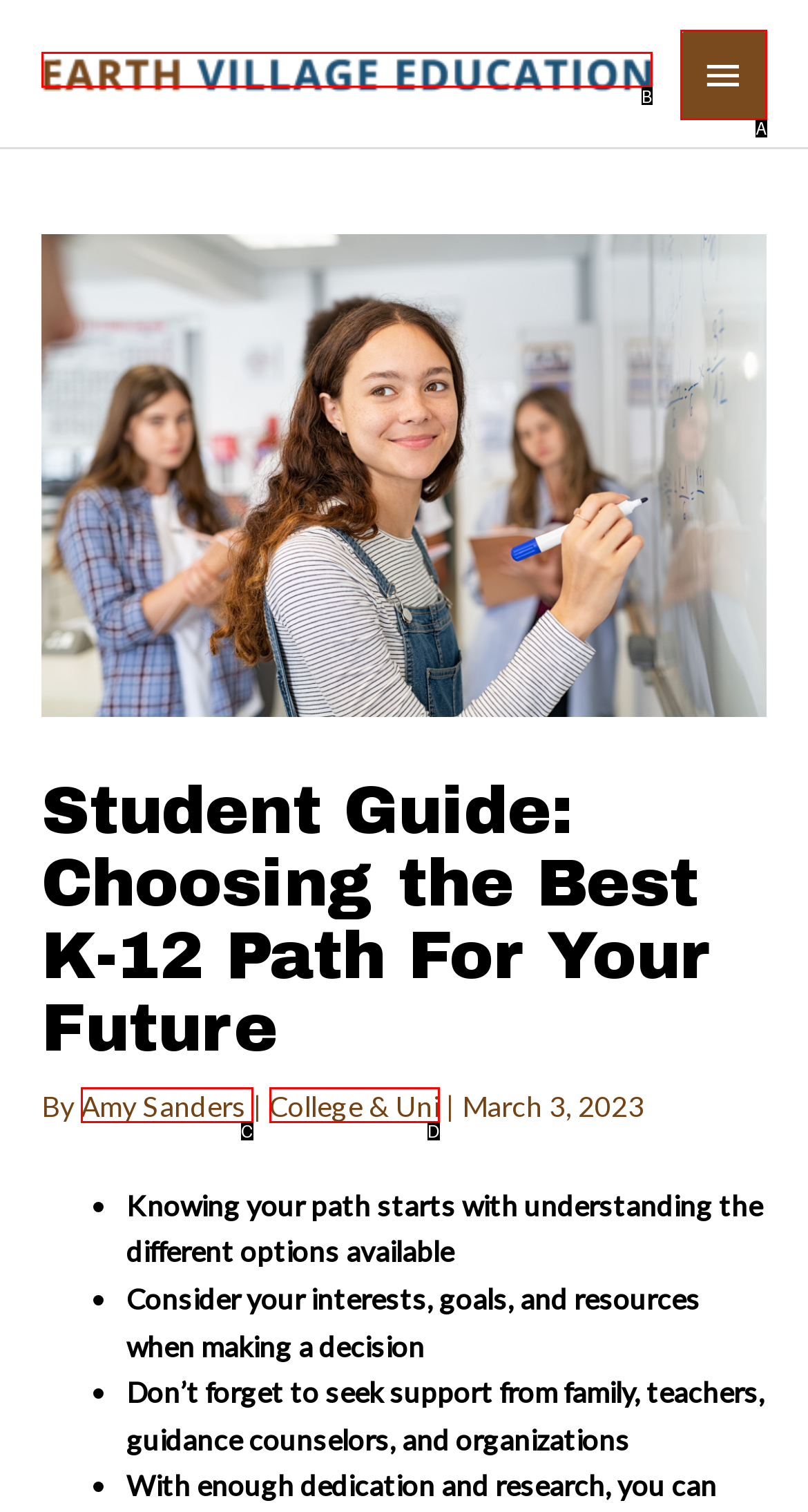Determine which UI element matches this description: College & Uni
Reply with the appropriate option's letter.

D